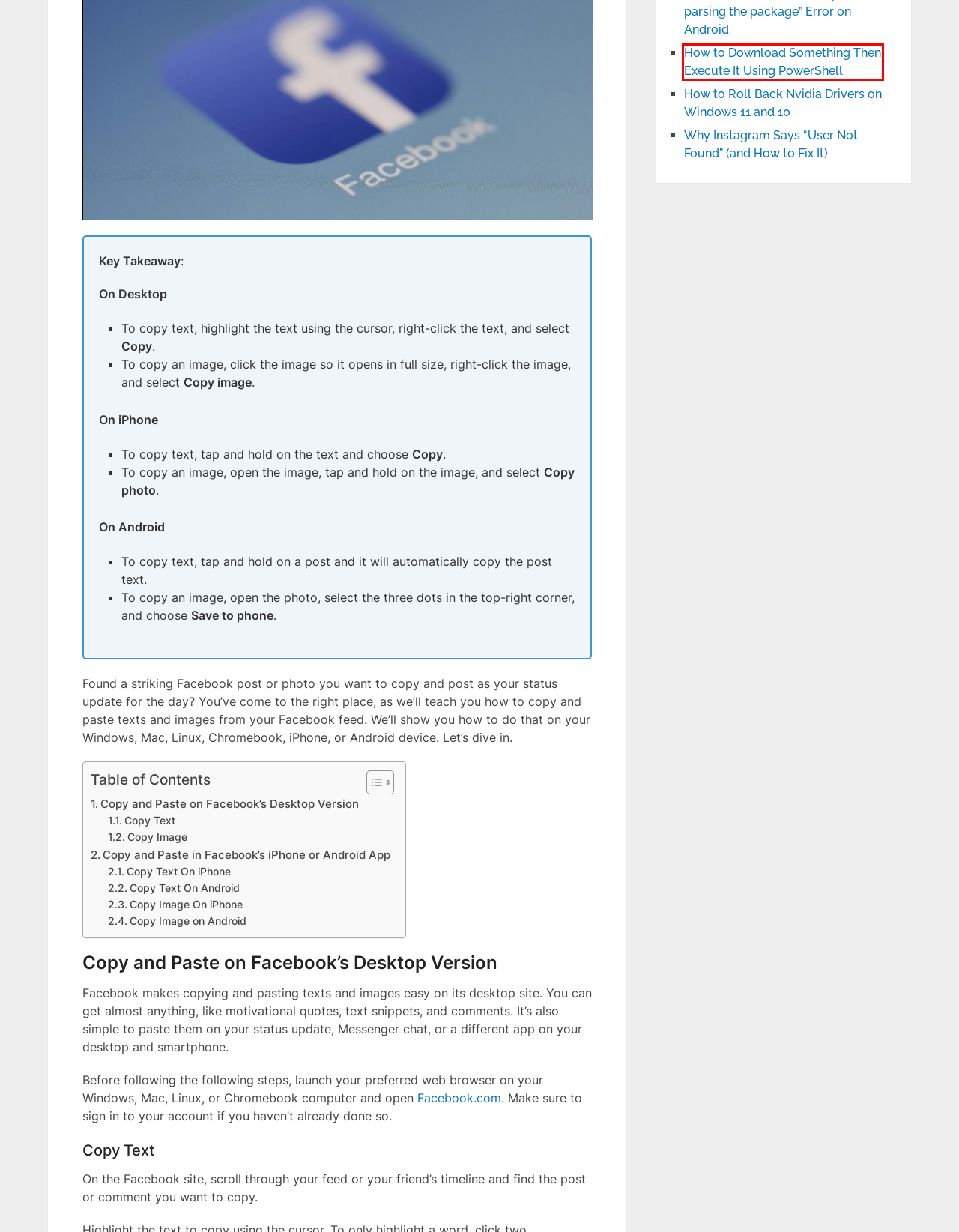Look at the screenshot of a webpage where a red bounding box surrounds a UI element. Your task is to select the best-matching webpage description for the new webpage after you click the element within the bounding box. The available options are:
A. How to Post Anonymously on Facebook (Mobile and Desktop) | GeekFrost
B. How to Roll Back Nvidia Drivers on Windows 11 and 10 | GeekFrost
C. Why Instagram Says “User Not Found” (and How to Fix It) | GeekFrost
D. How to Download Something Then Execute It Using PowerShell | GeekFrost
E. About Us | GeekFrost
F. How to Send a Snap With a Cartoon Face Lens on Snapchat | GeekFrost
G. Windows 11 | GeekFrost
H. Facebook | GeekFrost

D